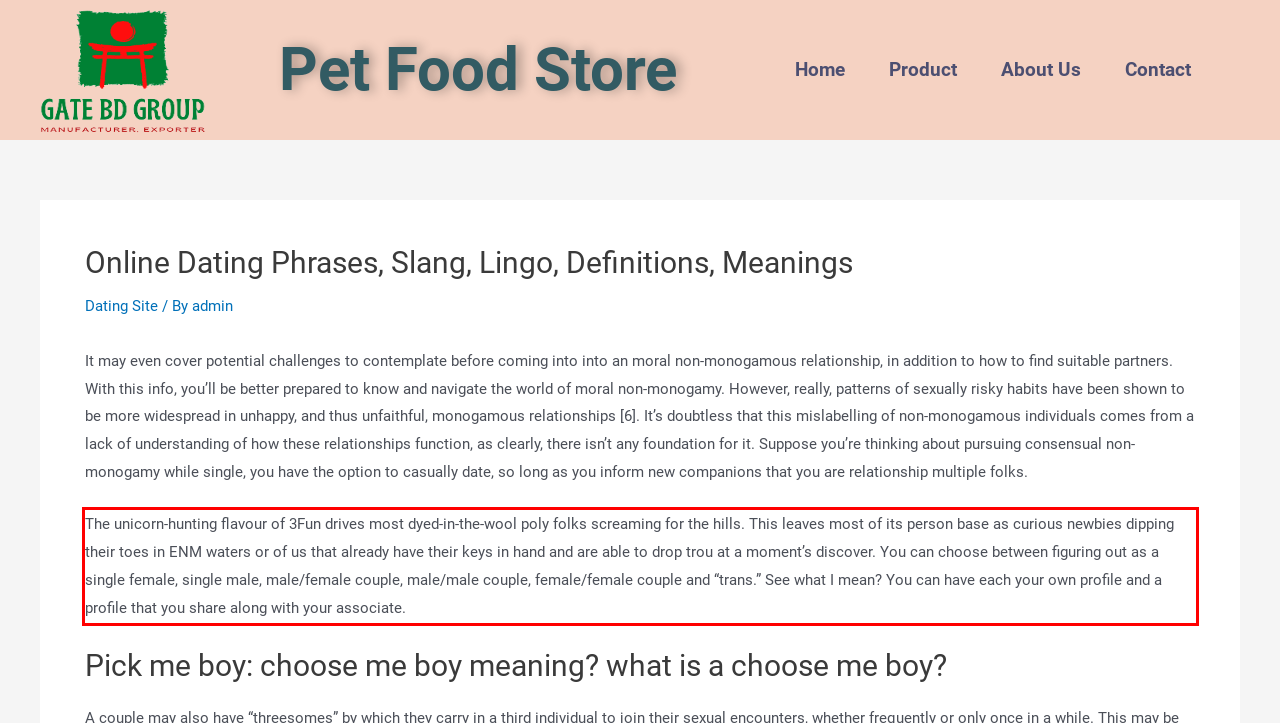With the provided screenshot of a webpage, locate the red bounding box and perform OCR to extract the text content inside it.

The unicorn-hunting flavour of 3Fun drives most dyed-in-the-wool poly folks screaming for the hills. This leaves most of its person base as curious newbies dipping their toes in ENM waters or of us that already have their keys in hand and are able to drop trou at a moment’s discover. You can choose between figuring out as a single female, single male, male/female couple, male/male couple, female/female couple and “trans.” See what I mean? You can have each your own profile and a profile that you share along with your associate.